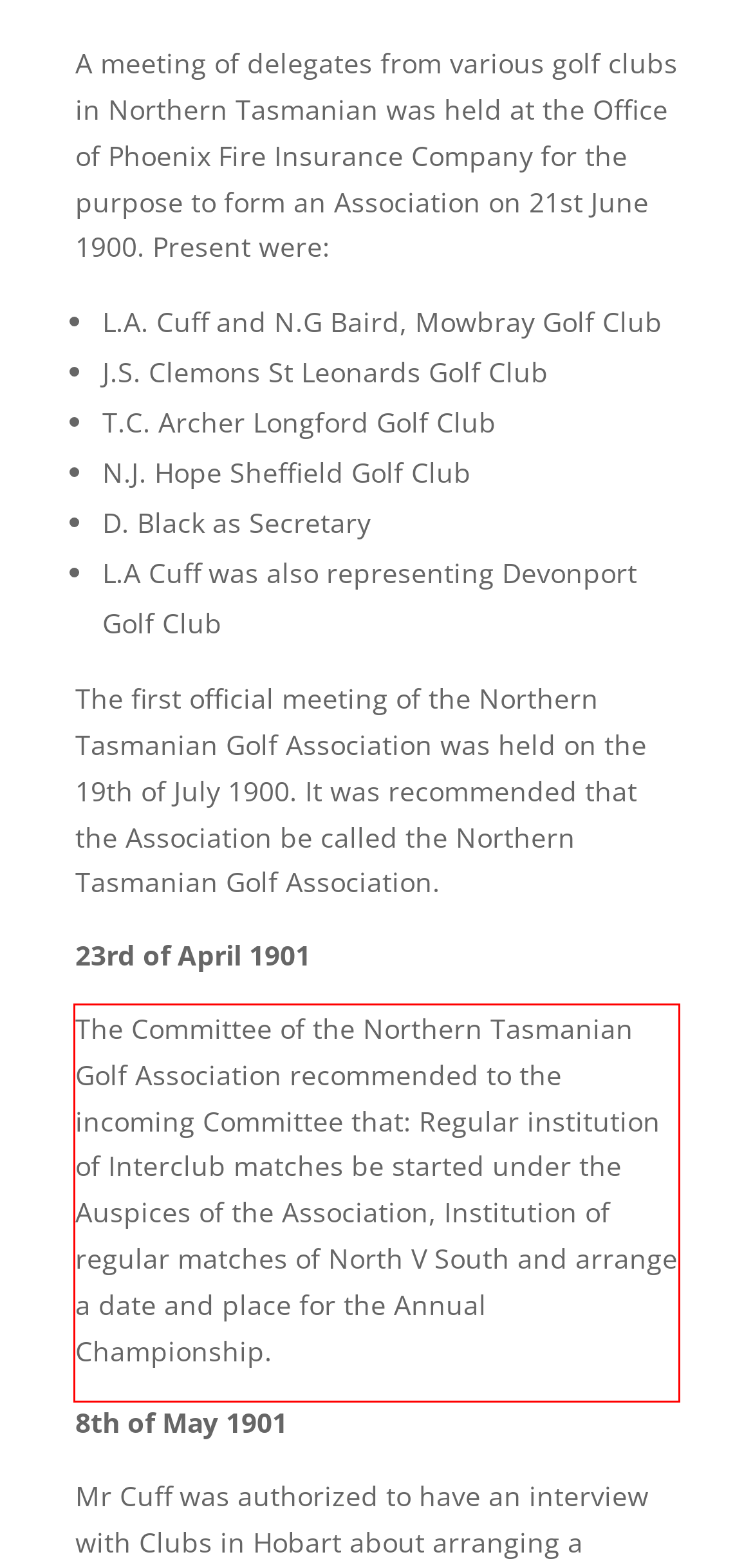Analyze the screenshot of a webpage where a red rectangle is bounding a UI element. Extract and generate the text content within this red bounding box.

The Committee of the Northern Tasmanian Golf Association recommended to the incoming Committee that: Regular institution of Interclub matches be started under the Auspices of the Association, Institution of regular matches of North V South and arrange a date and place for the Annual Championship.